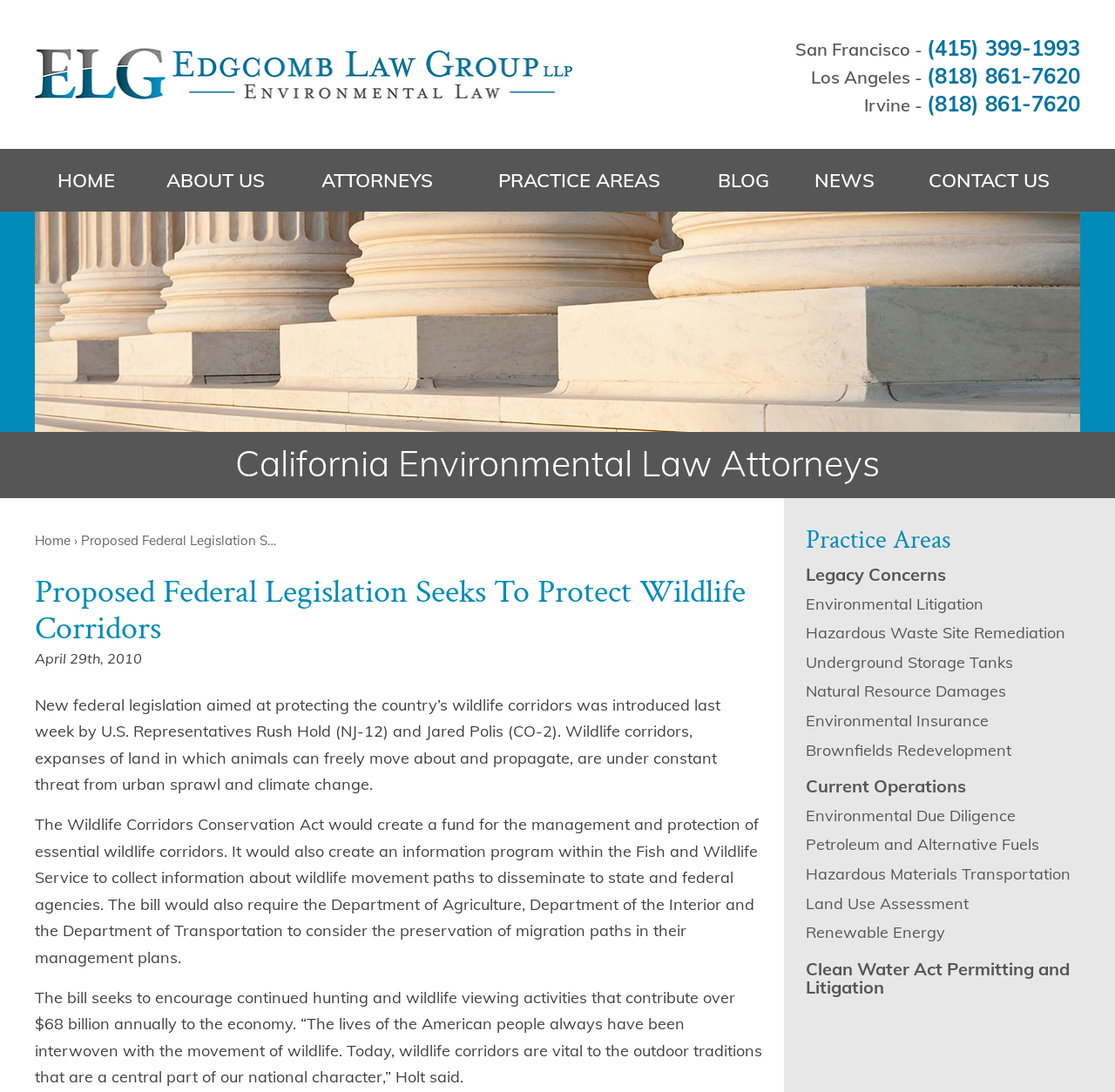Describe all the key features of the webpage in detail.

The webpage is about the Edgcomb Law Group LLP, a law firm that specializes in environmental law. At the top of the page, there is a logo of the law firm, accompanied by a link to the firm's homepage. Below the logo, there are three columns of text, listing the firm's office locations and phone numbers.

The main content of the page is an article about proposed federal legislation aimed at protecting wildlife corridors. The article is divided into several sections, with headings and paragraphs of text. The article discusses the importance of wildlife corridors, the threats they face, and the proposed legislation's goals and provisions.

Above the article, there is a navigation menu with links to various sections of the website, including "Home", "About Us", "Attorneys", "Practice Areas", "Blog", "News", and "Contact Us". Below the article, there is a section highlighting the law firm's practice areas, with links to specific pages for each area, such as "Legacy Concerns", "Environmental Litigation", and "Renewable Energy".

The page has a clean and organized layout, with clear headings and concise text. The use of links and navigation menus makes it easy to navigate and find specific information.